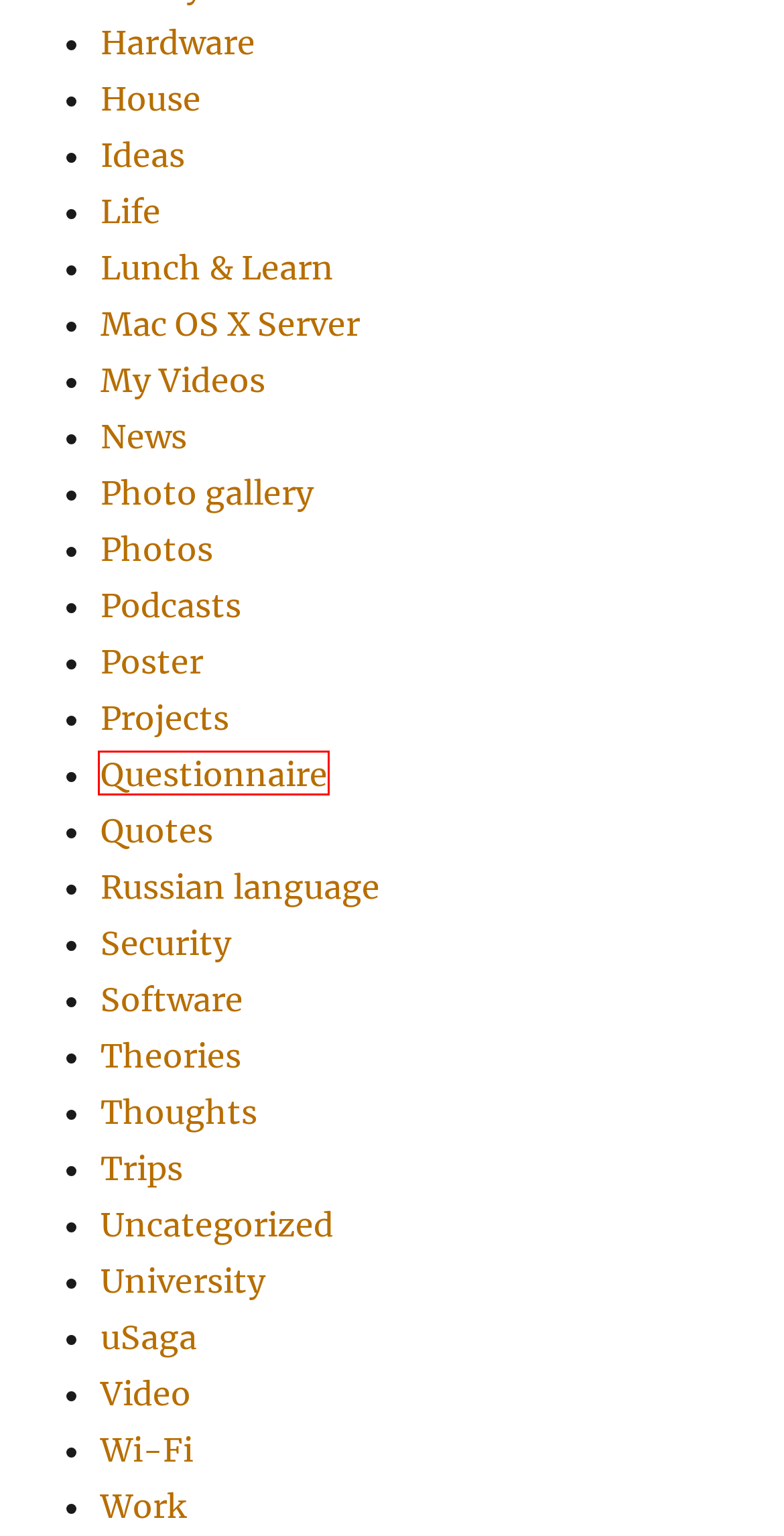You have been given a screenshot of a webpage with a red bounding box around a UI element. Select the most appropriate webpage description for the new webpage that appears after clicking the element within the red bounding box. The choices are:
A. Questionnaire – MeIrz.net
B. News – MeIrz.net
C. Mac OS X Server – MeIrz.net
D. Uncategorized – MeIrz.net
E. Poster – MeIrz.net
F. House – MeIrz.net
G. Security – MeIrz.net
H. Russian language – MeIrz.net

A